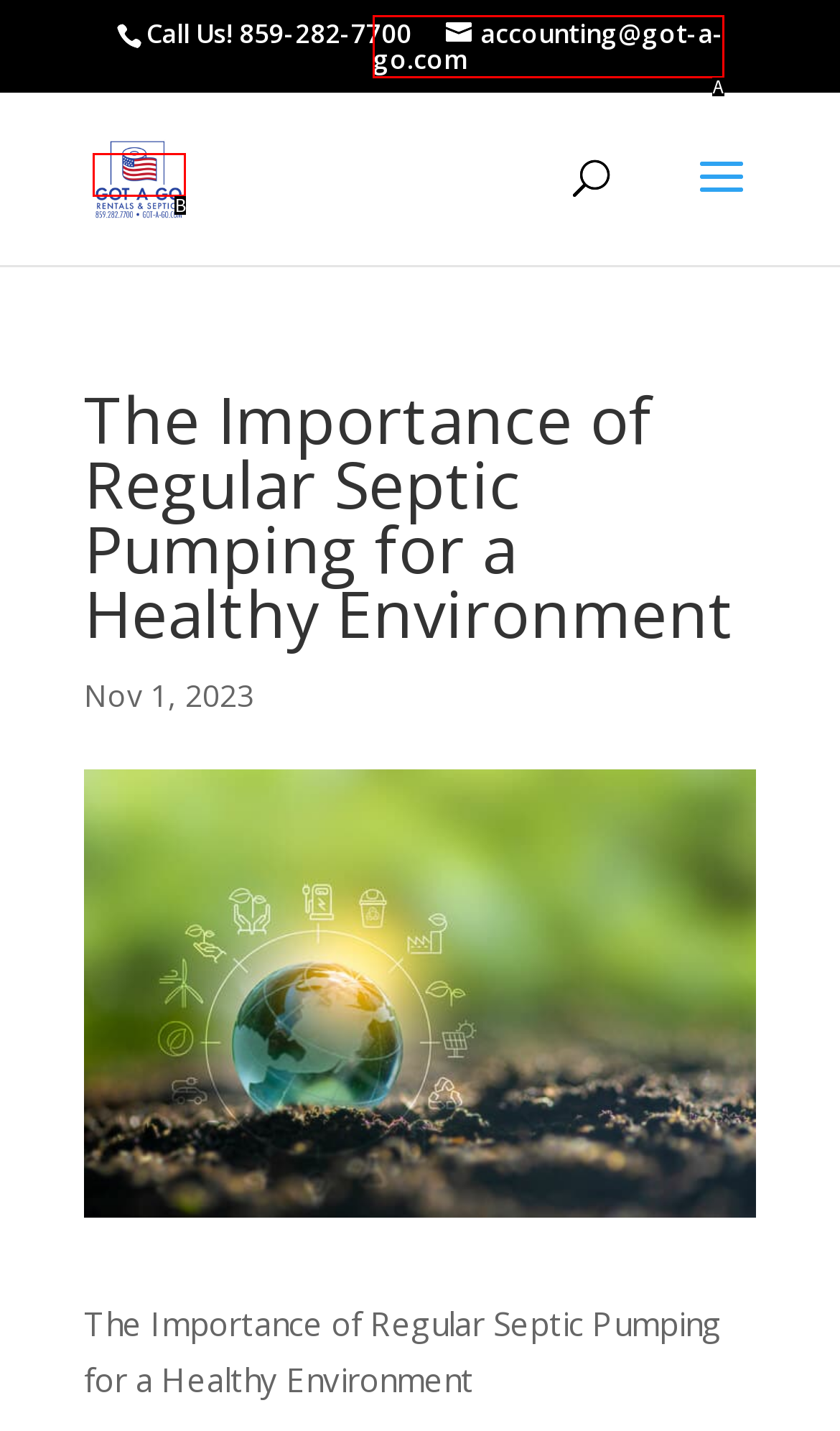Select the letter of the HTML element that best fits the description: alt="Septic Pumping Northern Kentucky"
Answer with the corresponding letter from the provided choices.

B